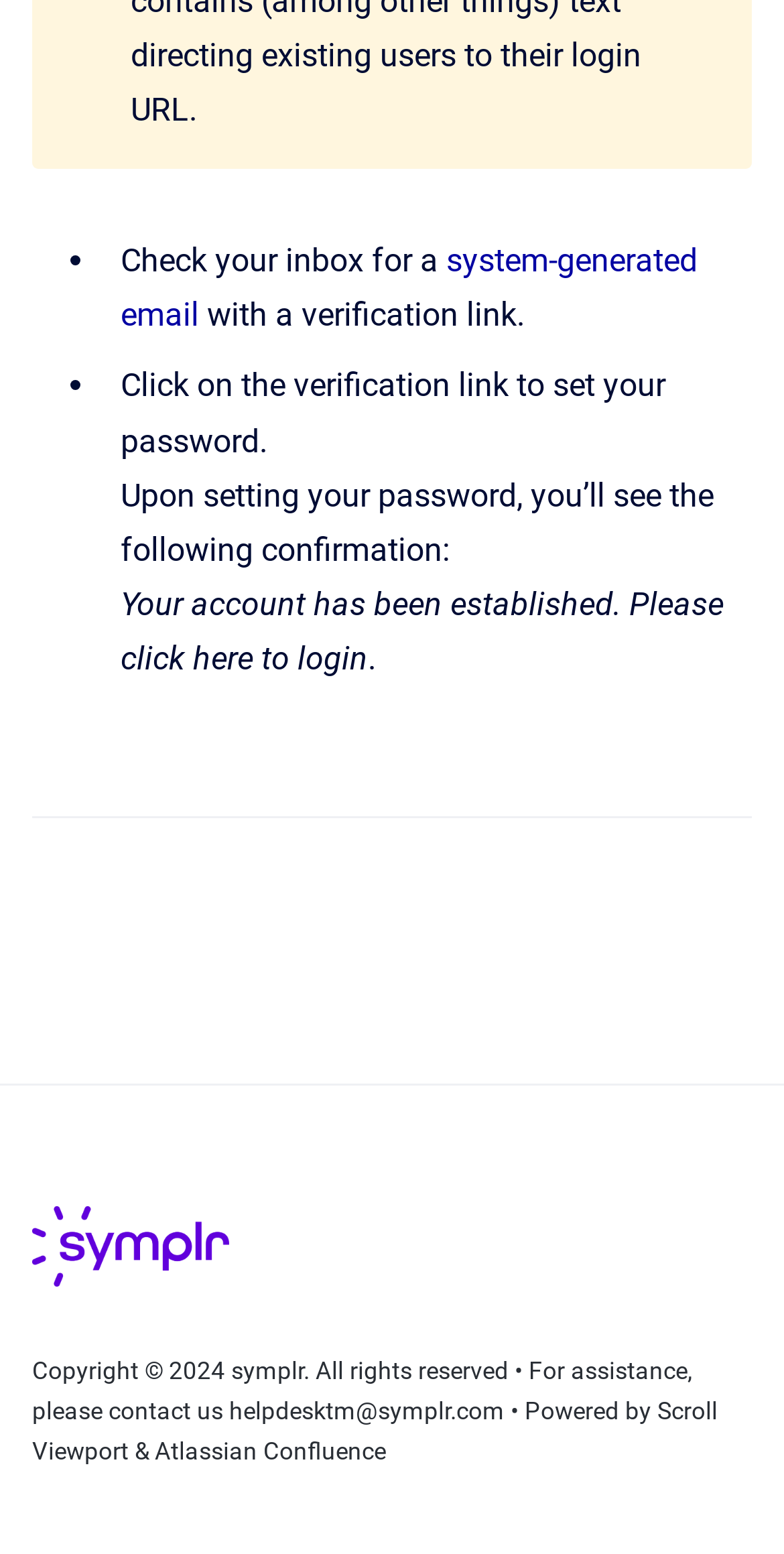Identify the bounding box for the described UI element. Provide the coordinates in (top-left x, top-left y, bottom-right x, bottom-right y) format with values ranging from 0 to 1: system-generated email

[0.154, 0.155, 0.89, 0.215]